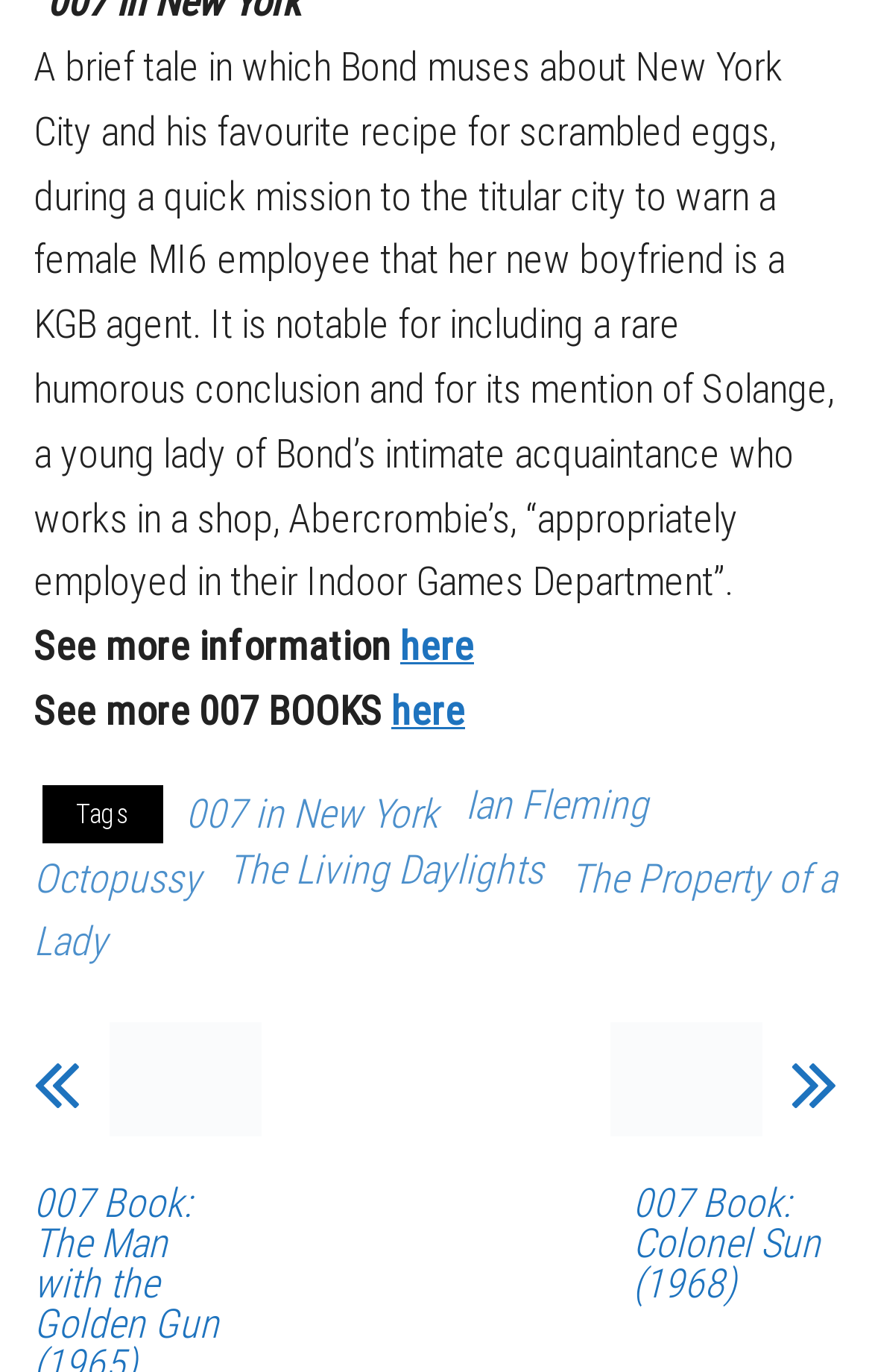Identify the bounding box coordinates for the UI element described as: "007 Book: Colonel Sun (1968)". The coordinates should be provided as four floats between 0 and 1: [left, top, right, bottom].

[0.7, 0.863, 0.962, 0.951]